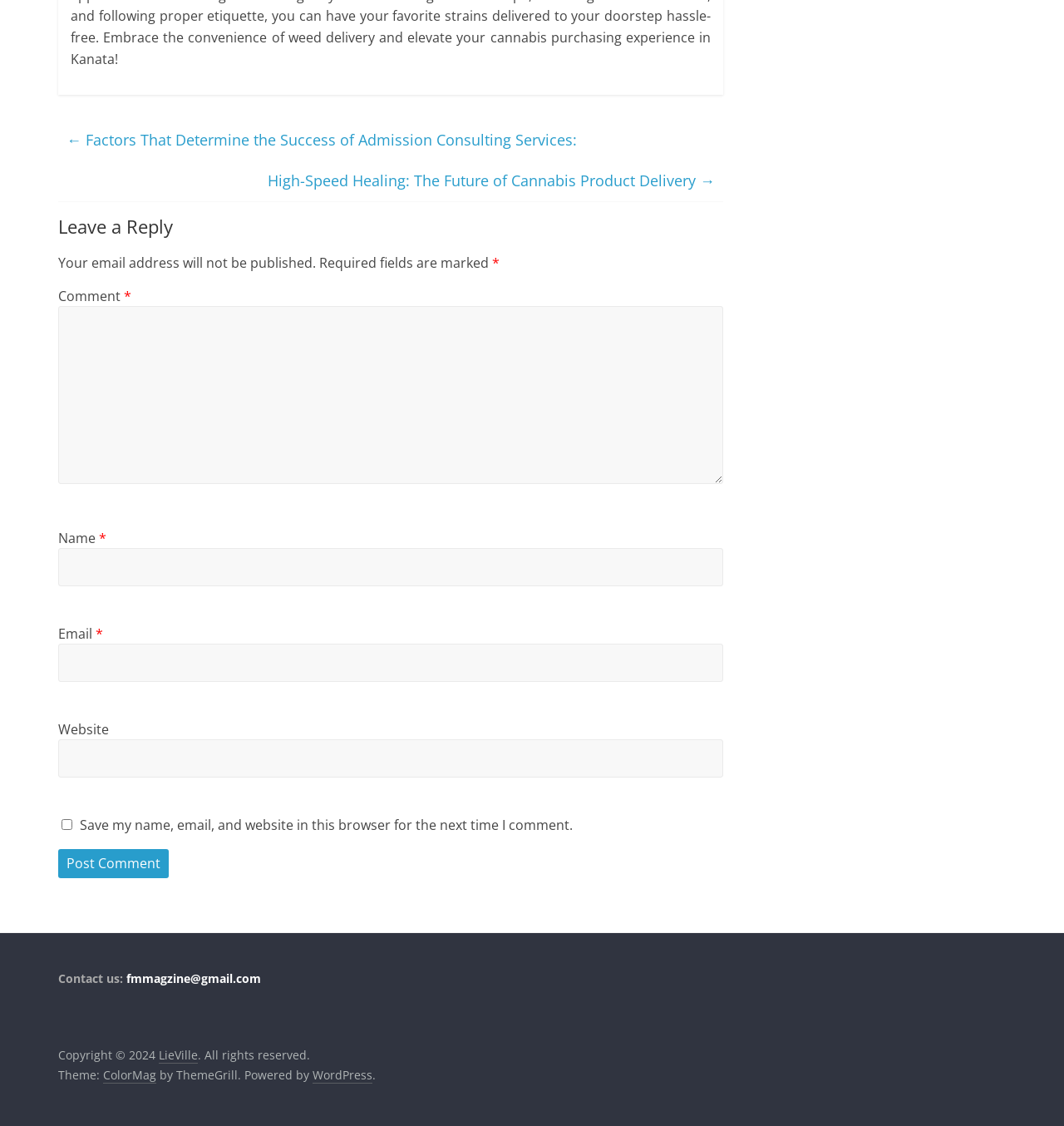What is required to post a comment?
Please provide a detailed and thorough answer to the question.

The required fields are marked with an asterisk (*) and include the name, email, and comment fields, as indicated by the StaticText elements 'Required fields are marked' and the required attribute of the corresponding textboxes.